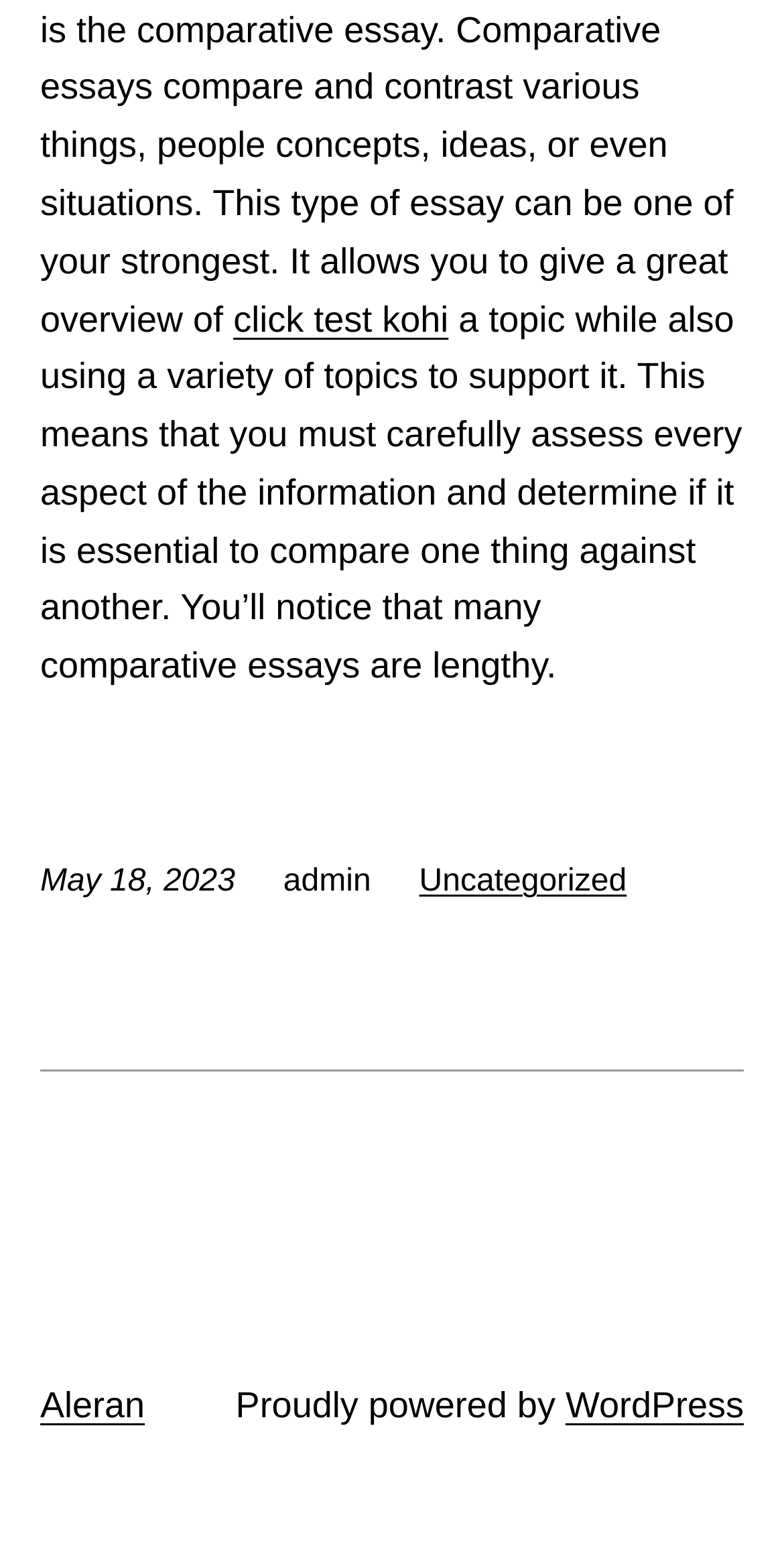Based on the element description: "Aleran", identify the UI element and provide its bounding box coordinates. Use four float numbers between 0 and 1, [left, top, right, bottom].

[0.051, 0.886, 0.185, 0.912]